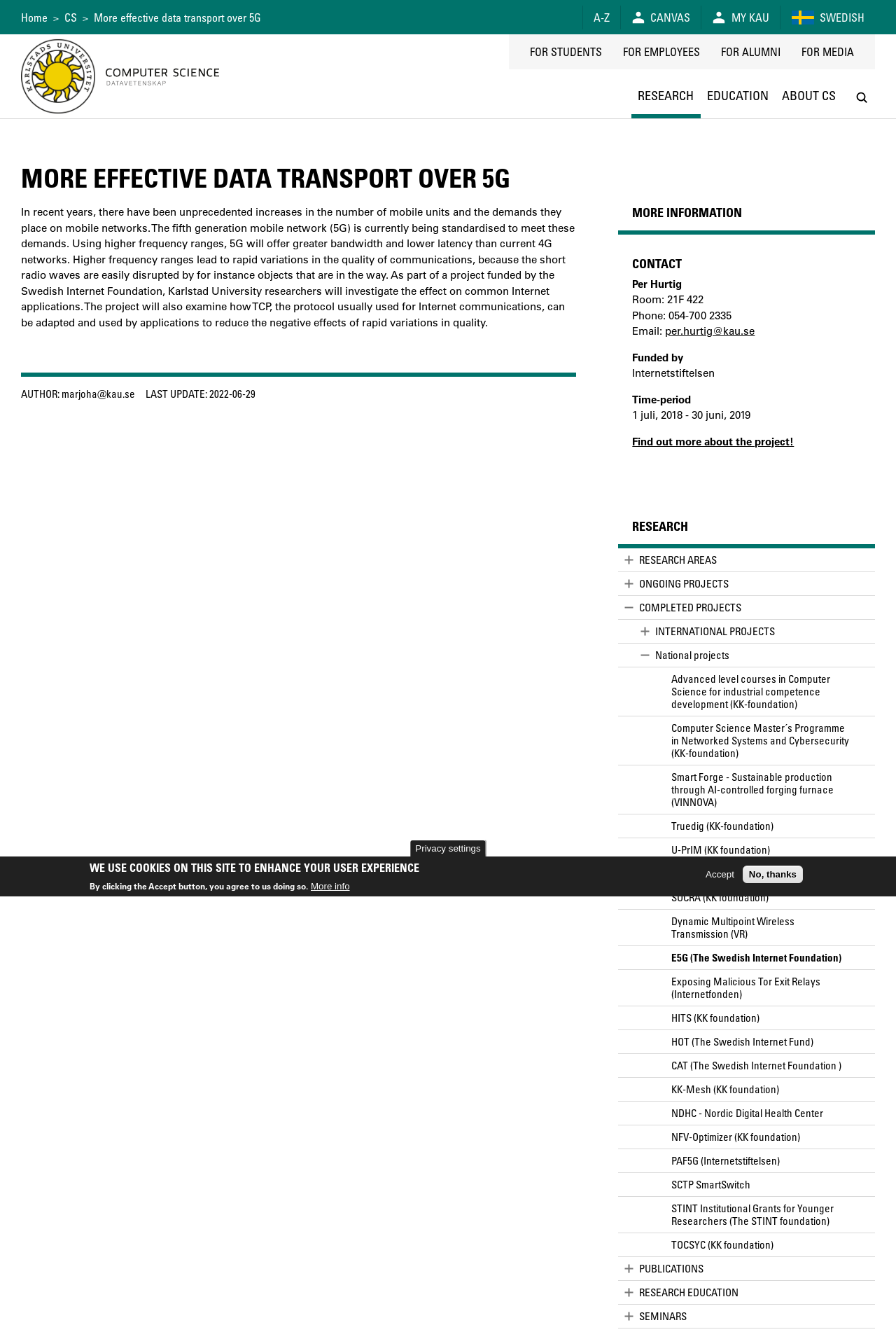Please locate the bounding box coordinates of the element that should be clicked to achieve the given instruction: "Go to 'Home' page".

[0.023, 0.008, 0.053, 0.018]